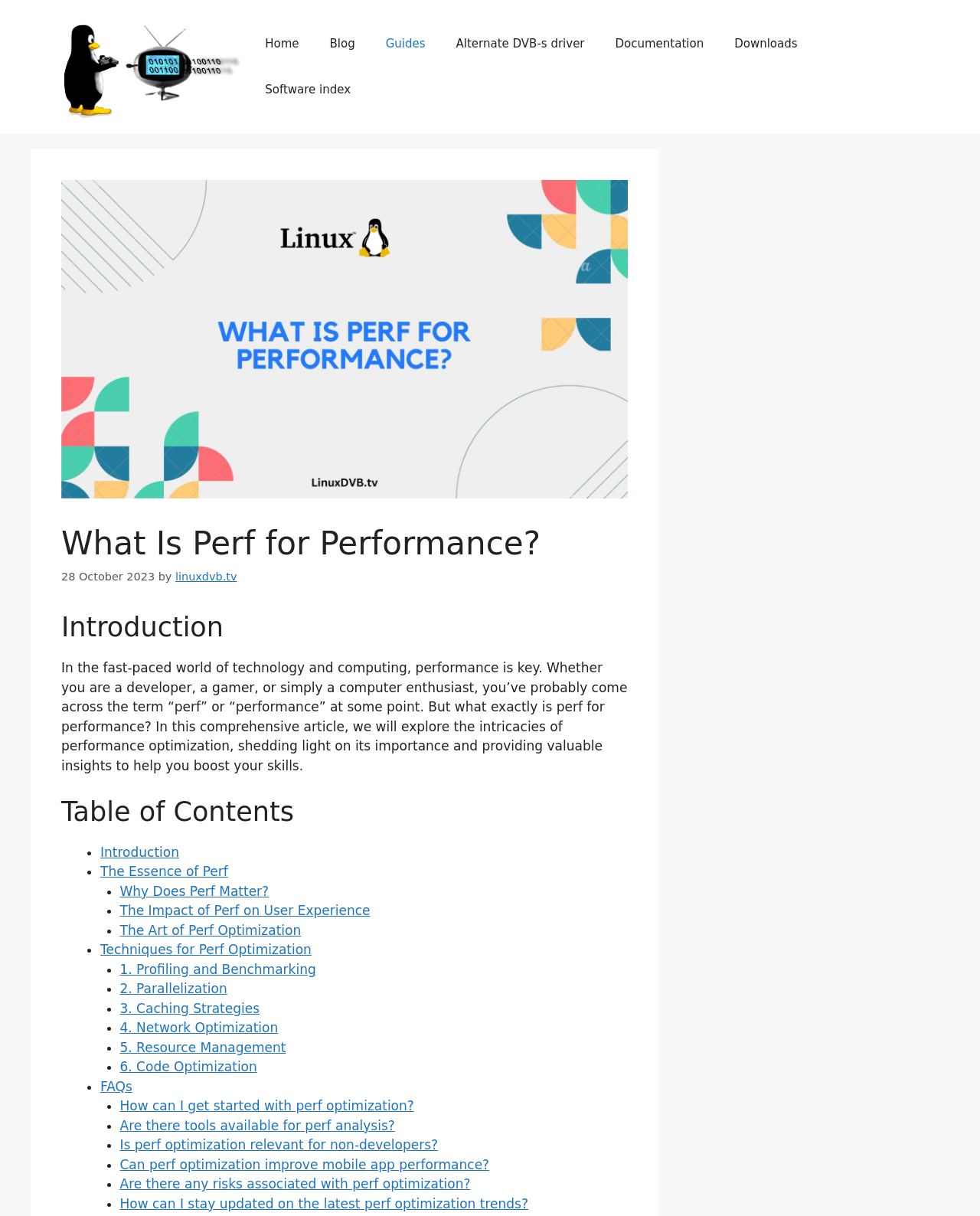Please identify the bounding box coordinates for the region that you need to click to follow this instruction: "Learn about 'The Essence of Perf'".

[0.102, 0.711, 0.233, 0.723]